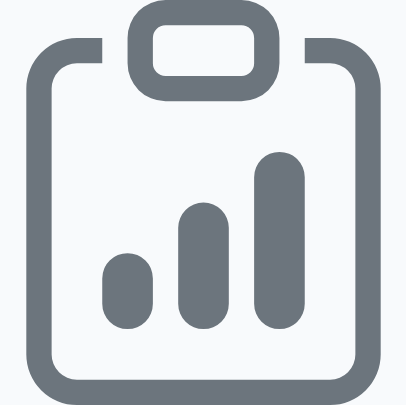What is the design conveying?
Answer with a single word or short phrase according to what you see in the image.

efficiency